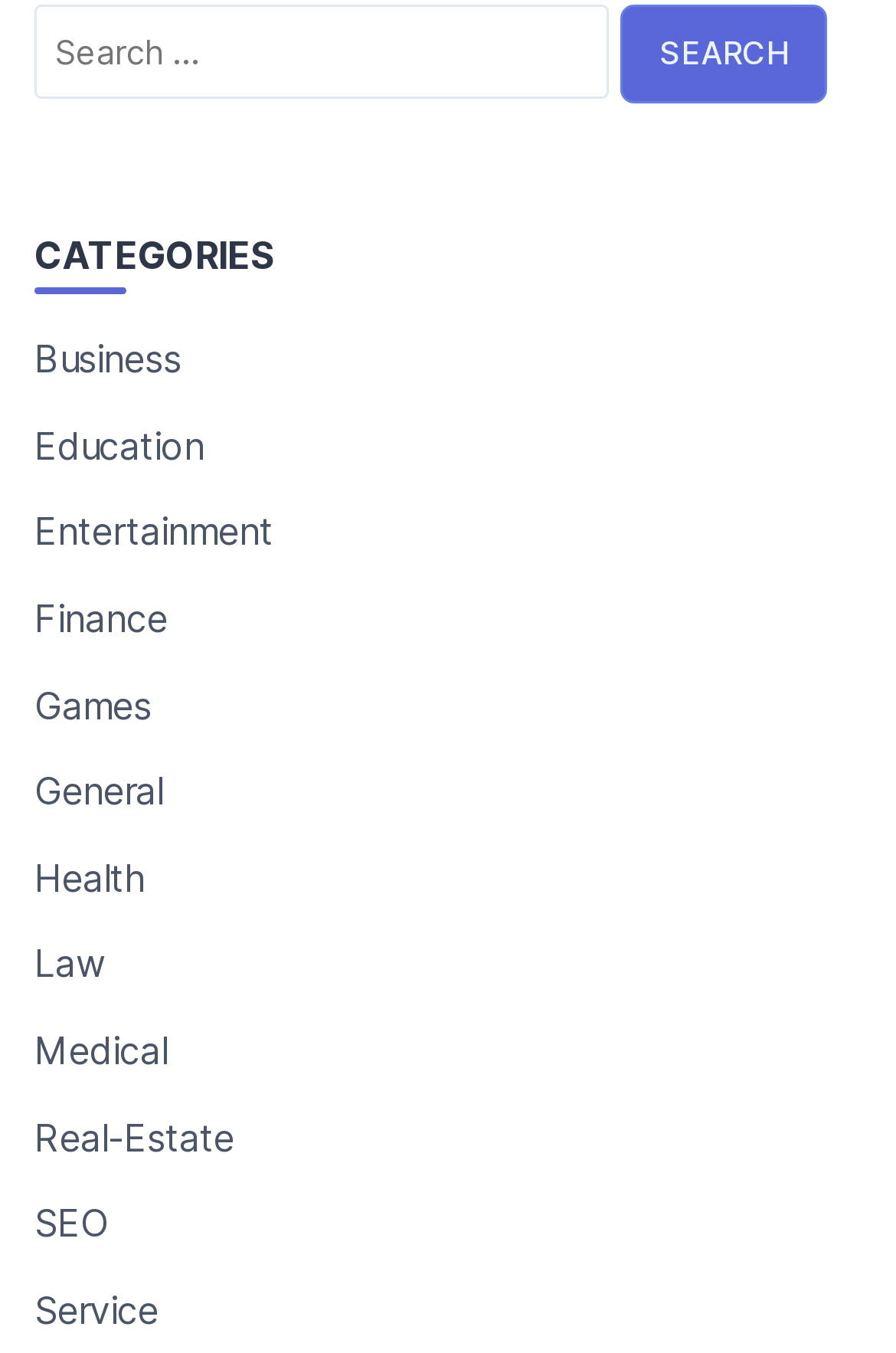Please determine the bounding box coordinates of the clickable area required to carry out the following instruction: "Click on the Search button". The coordinates must be four float numbers between 0 and 1, represented as [left, top, right, bottom].

[0.692, 0.004, 0.923, 0.076]